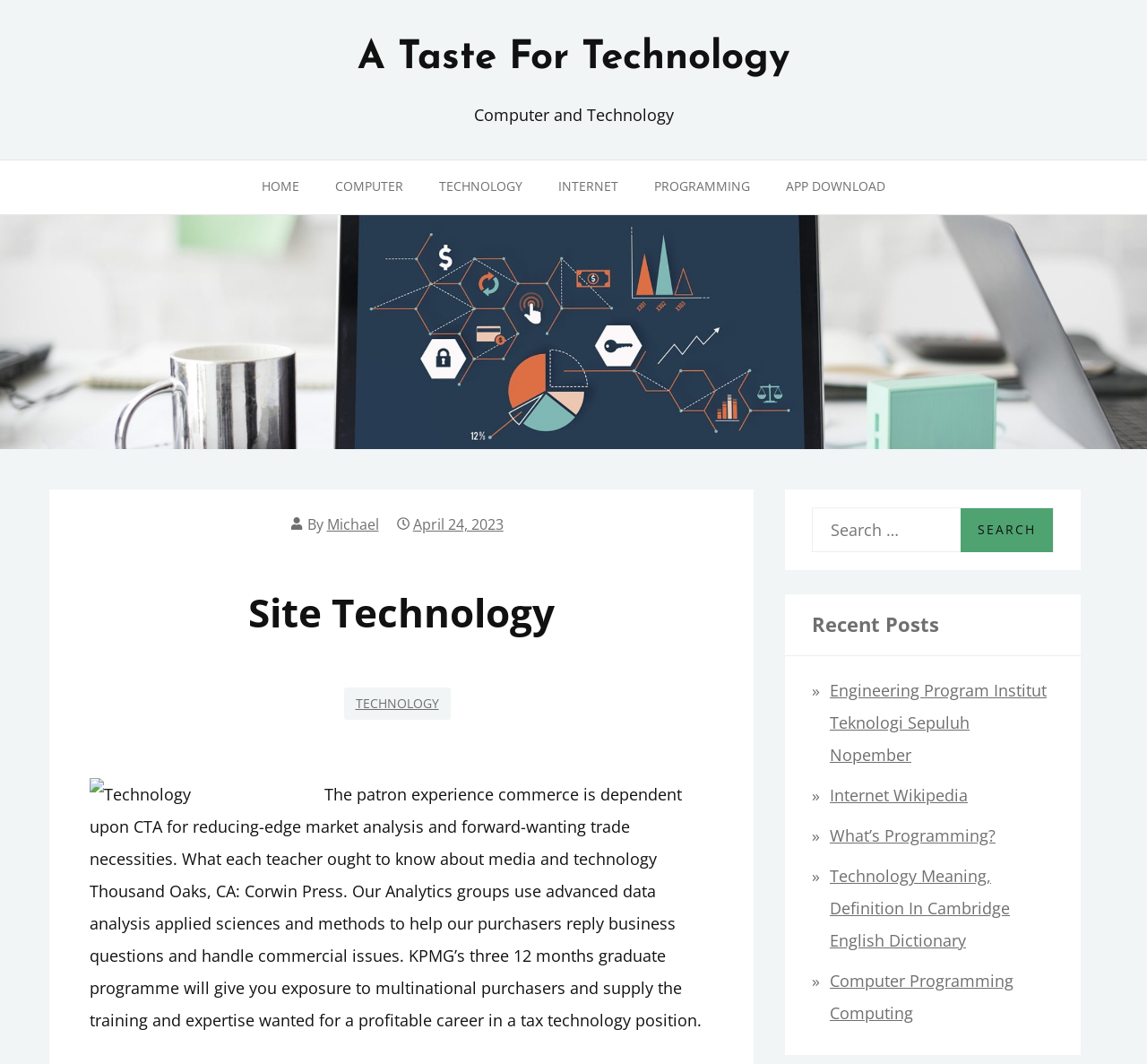Provide an in-depth caption for the contents of the webpage.

The webpage is titled "Site Technology - A Taste For Technology" and has a prominent link with the same title at the top center of the page. Below this, there is a static text "Computer and Technology" positioned at the top middle section of the page.

The header section, located at the top of the page, contains six links: "HOME", "COMPUTER", "TECHNOLOGY", "INTERNET", "PROGRAMMING", and "APP DOWNLOAD". These links are evenly spaced and span across the top section of the page.

Below the header, there is a section with a heading "Site Technology" and a link "TECHNOLOGY" positioned at the top left corner. Next to this, there is an image related to technology. Below the image, there is a block of text that describes the patron experience commerce and its dependence on CTA for market analysis and trade necessities. The text also mentions a book titled "What each teacher ought to know about media and technology" and a graduate program at KPMG.

On the right side of the page, there is a search bar with a label "Search for:" and a button labeled "Search". Below this, there is a heading "Recent Posts" followed by five links to various articles related to technology, including engineering programs, internet definitions, and computer programming.

Overall, the webpage appears to be a technology-focused blog or website with a prominent header section, a main content area, and a search bar on the right side.